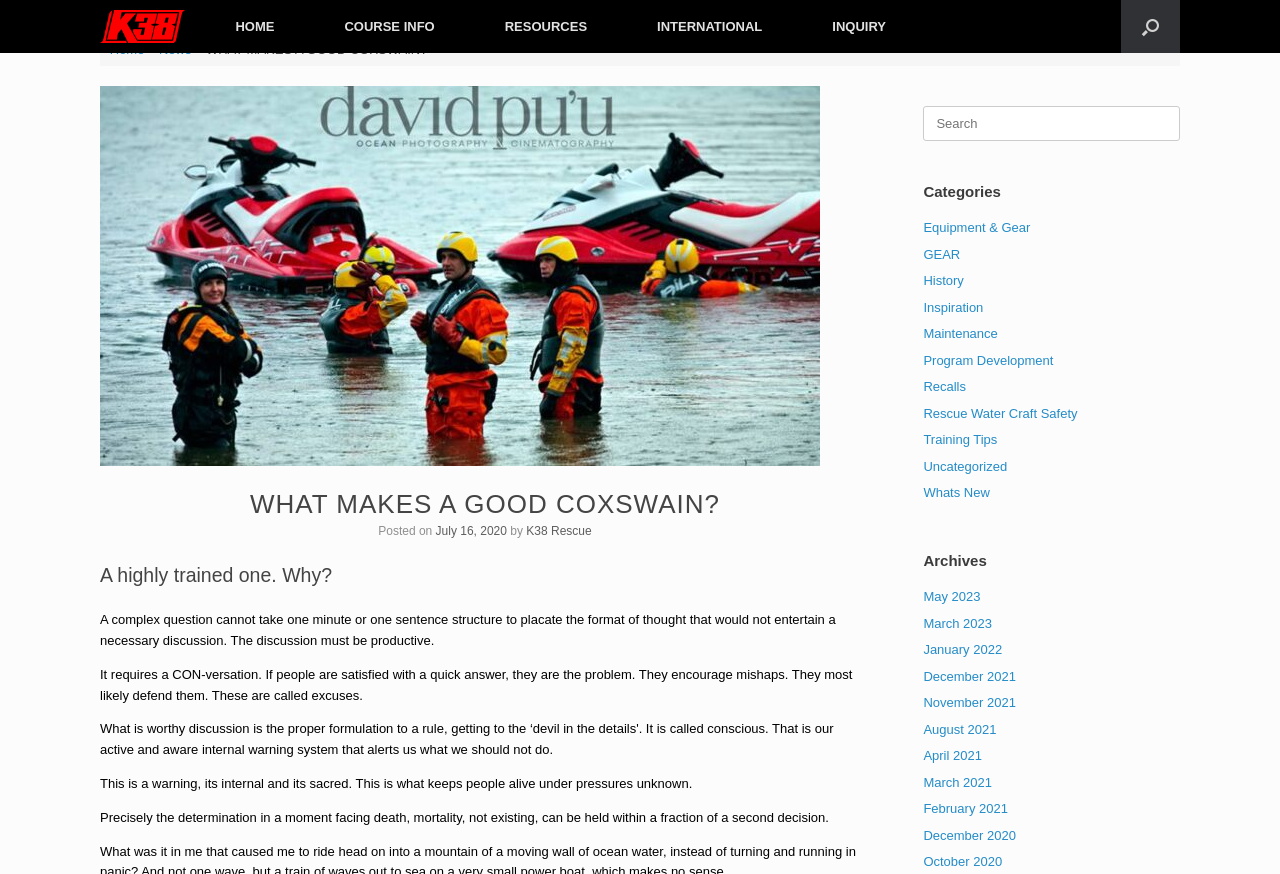Analyze the image and provide a detailed answer to the question: What is the purpose of the search box?

The search box is located at the top right corner of the webpage, and it allows users to search for specific content within the website. The search box has a bounding box coordinate of [0.721, 0.121, 0.922, 0.161] and is accompanied by a label 'Search for:'.